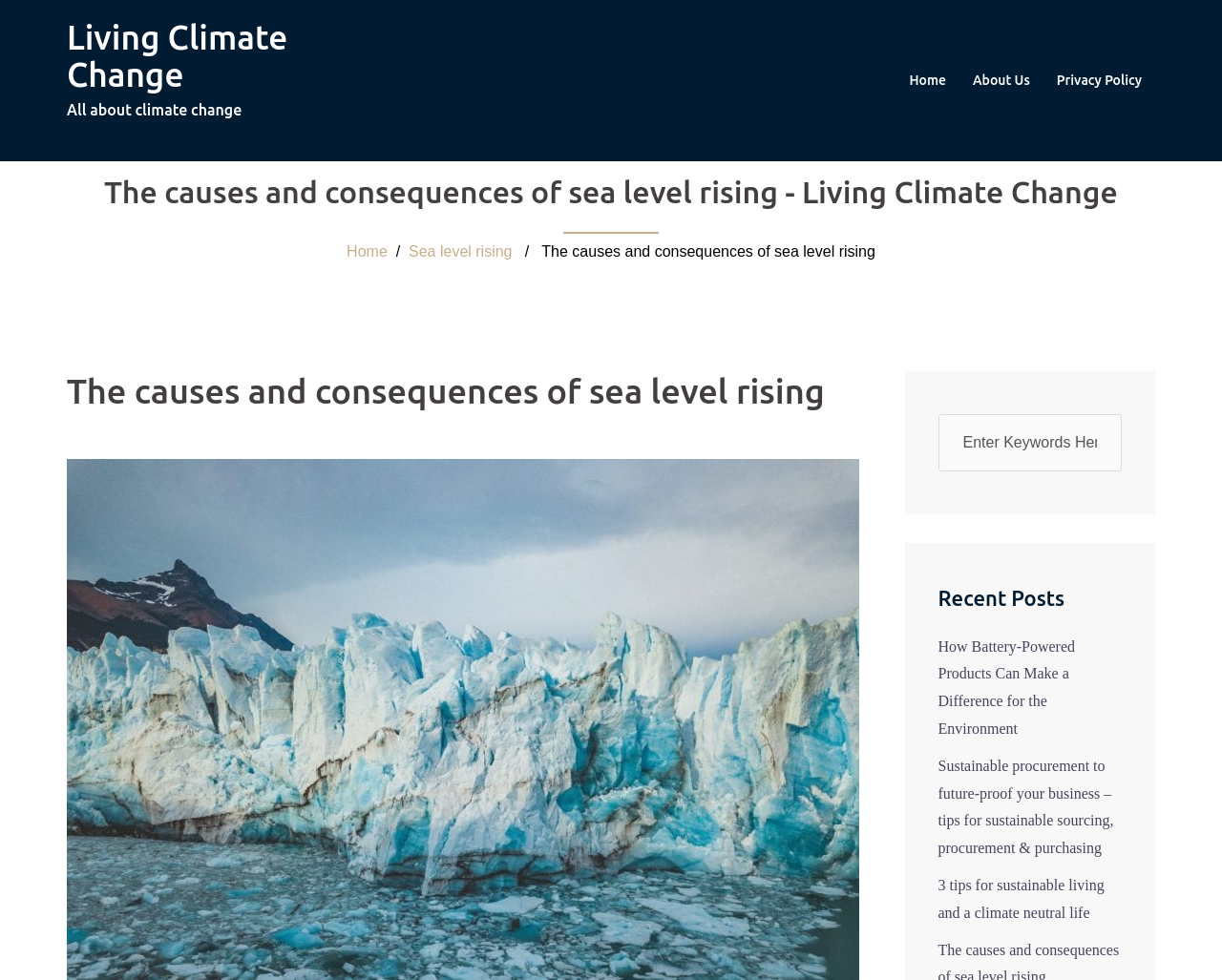Based on the element description, predict the bounding box coordinates (top-left x, top-left y, bottom-right x, bottom-right y) for the UI element in the screenshot: Home

[0.744, 0.07, 0.774, 0.094]